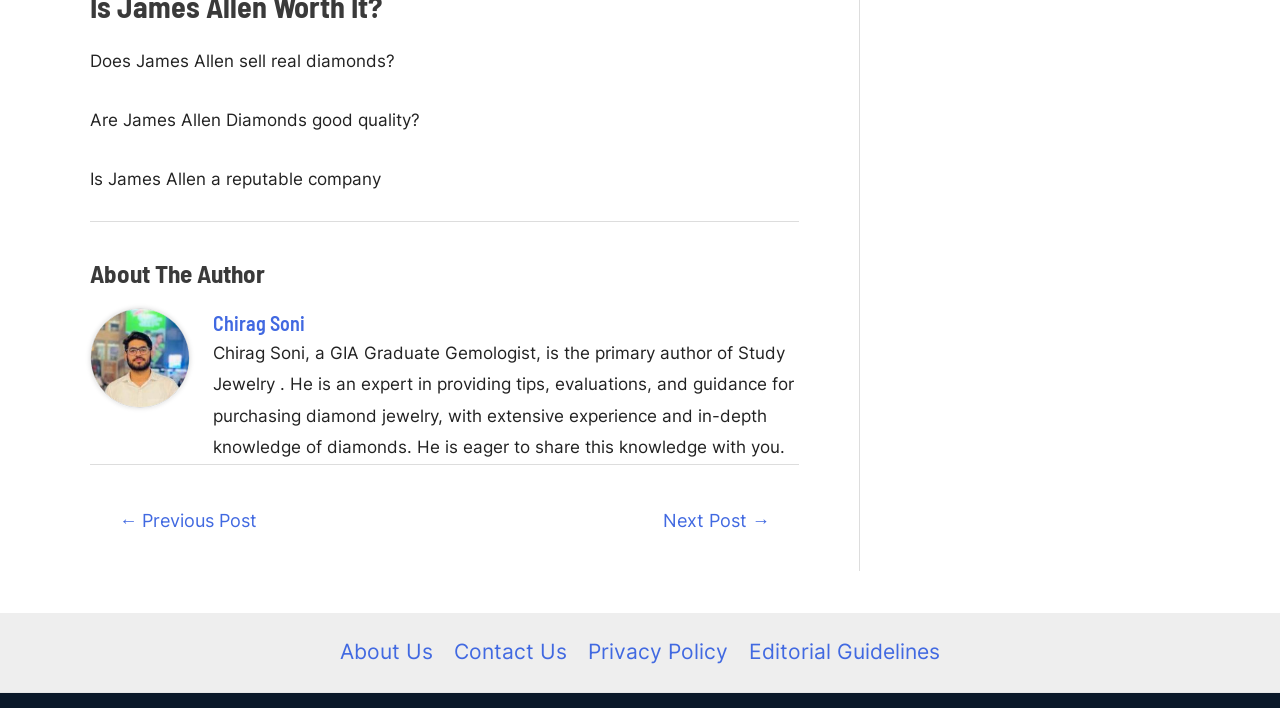What is the profession of the author?
Answer briefly with a single word or phrase based on the image.

GIA Graduate Gemologist